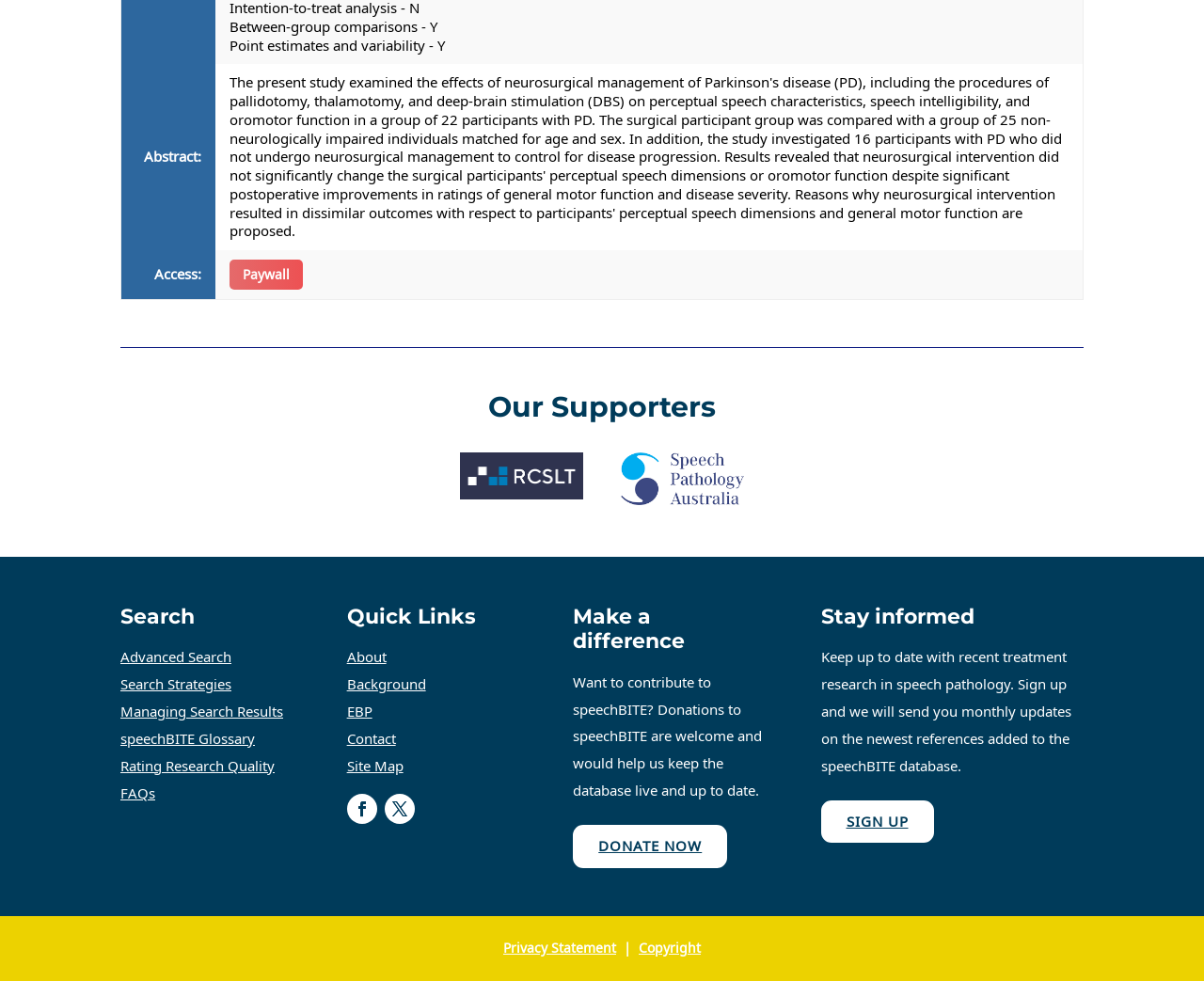Can you find the bounding box coordinates for the UI element given this description: "About"? Provide the coordinates as four float numbers between 0 and 1: [left, top, right, bottom].

[0.288, 0.66, 0.321, 0.679]